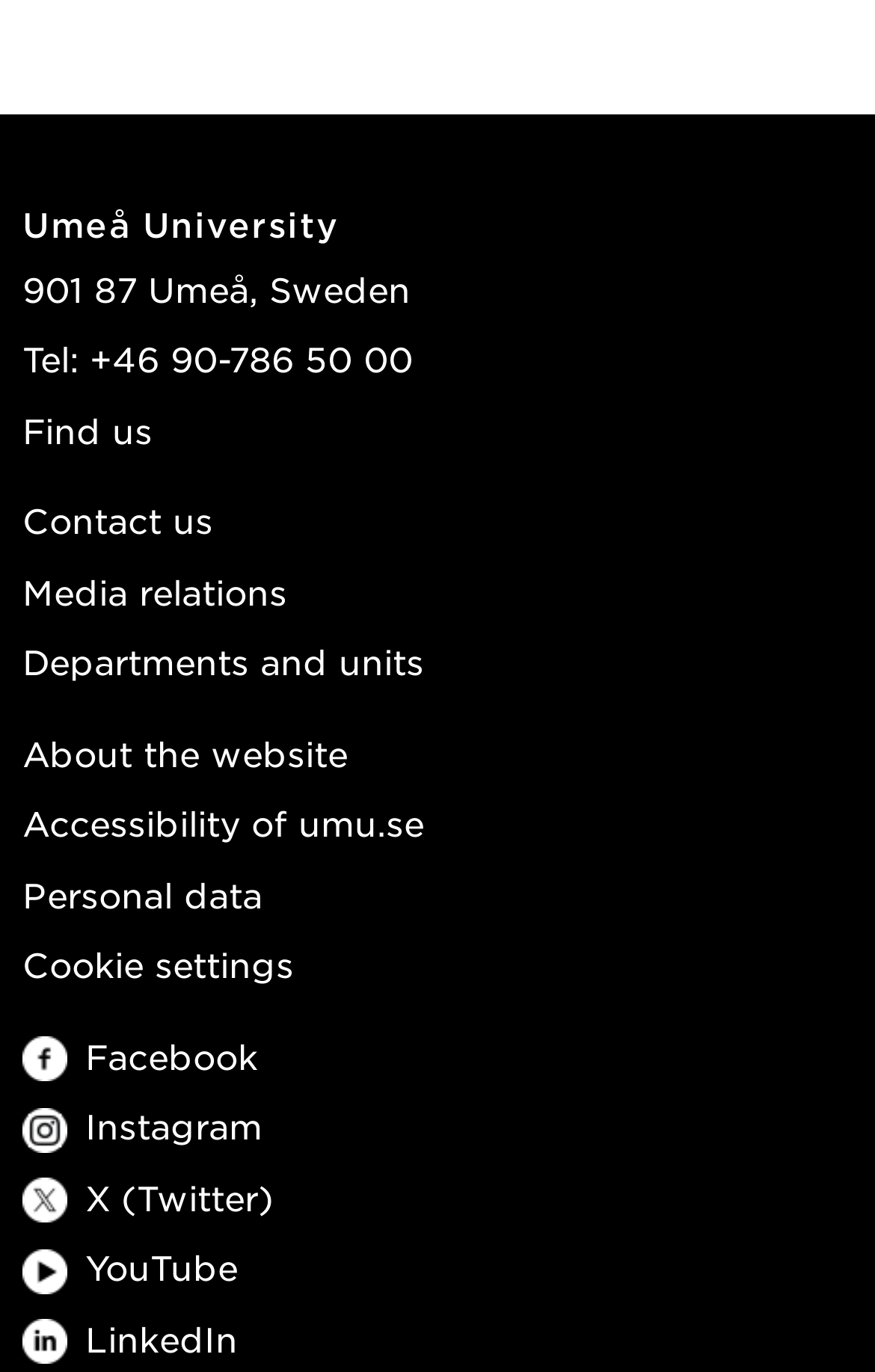What is the university's location?
Please provide a comprehensive answer to the question based on the webpage screenshot.

The university's location can be found in the second StaticText element, which contains the text '901 87 Umeå, Sweden'. This suggests that the university is located in Umeå, Sweden.